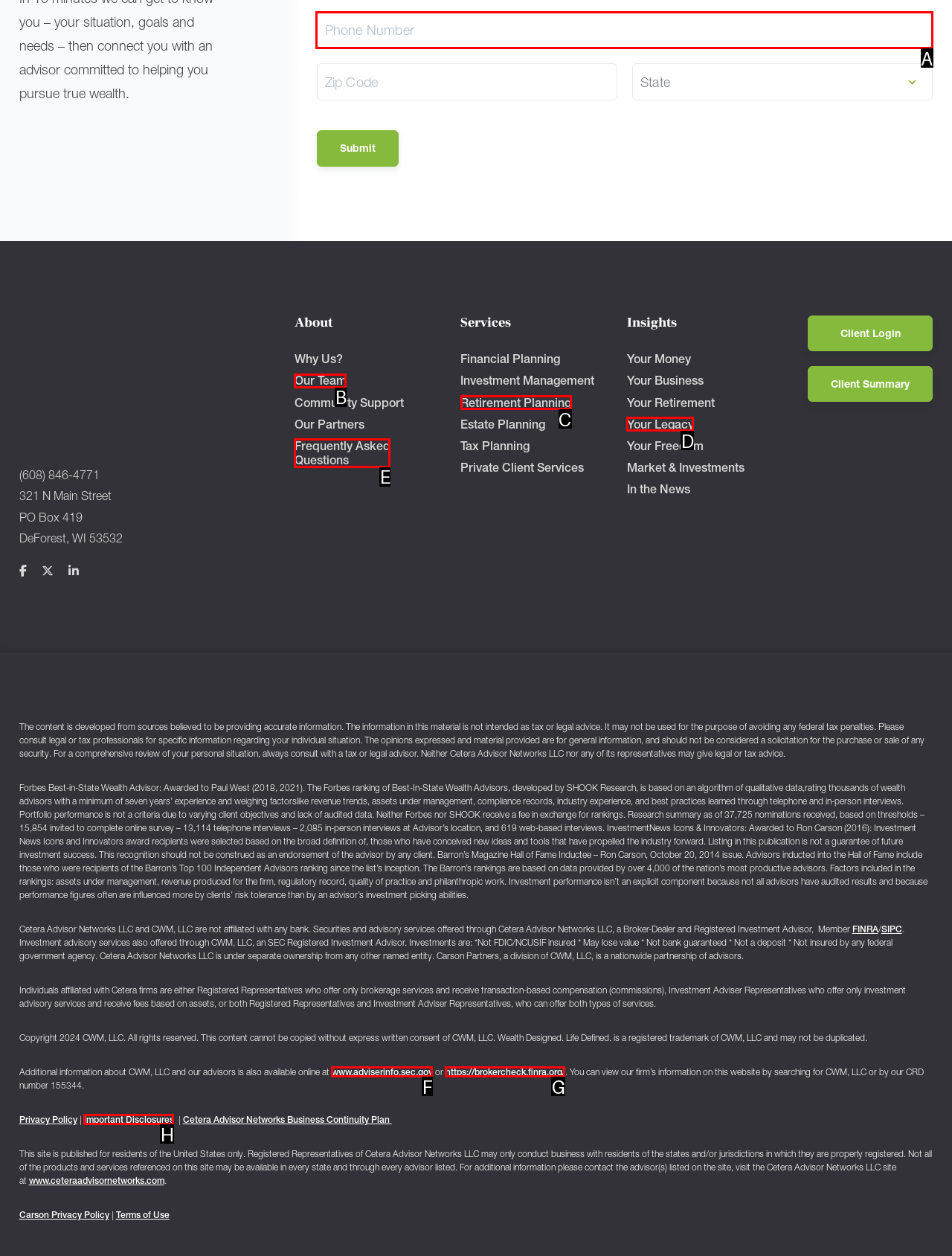For the task: Enter phone number, identify the HTML element to click.
Provide the letter corresponding to the right choice from the given options.

A